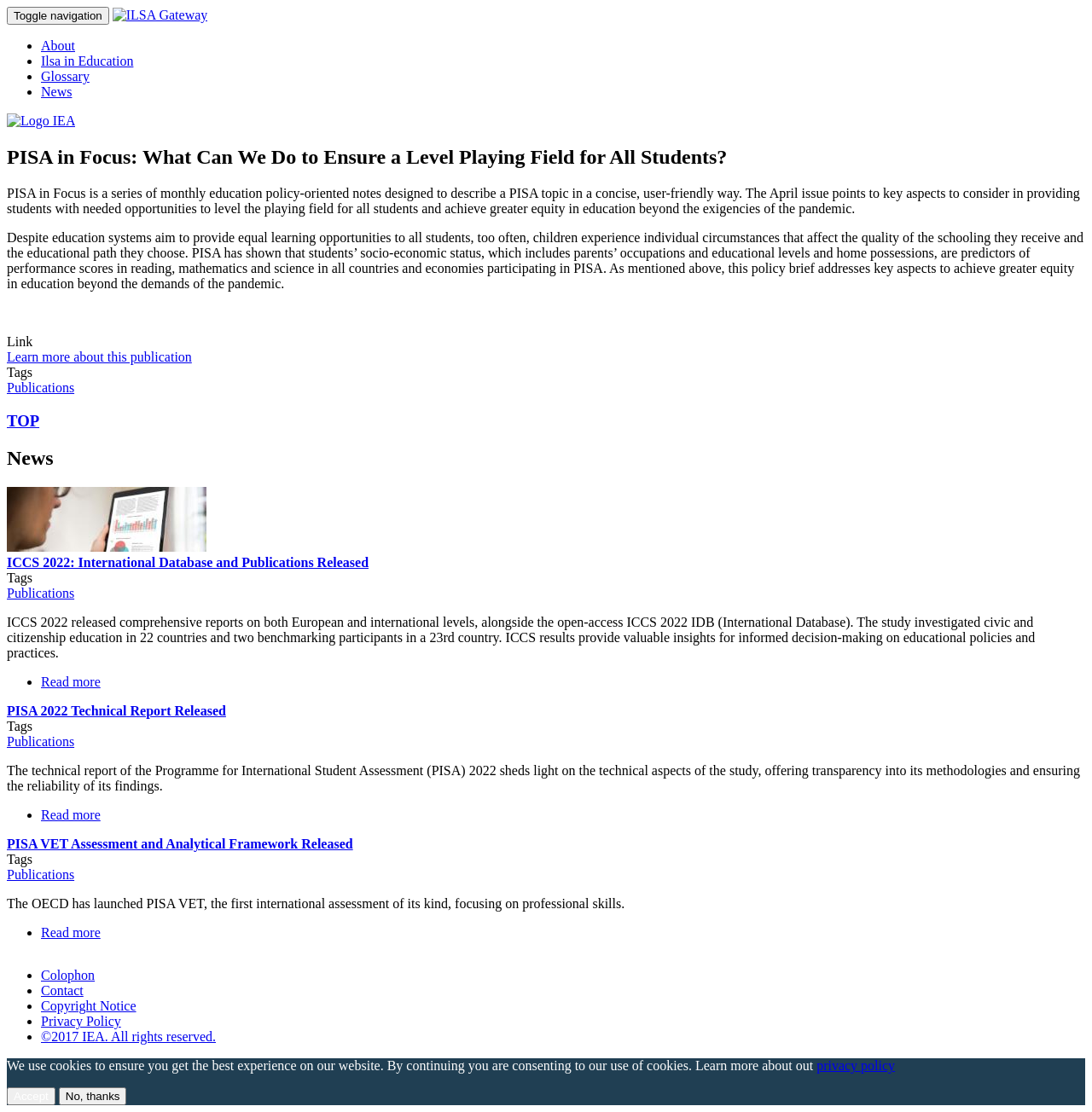Pinpoint the bounding box coordinates of the area that should be clicked to complete the following instruction: "Check out the link to Eureka California's new album". The coordinates must be given as four float numbers between 0 and 1, i.e., [left, top, right, bottom].

None